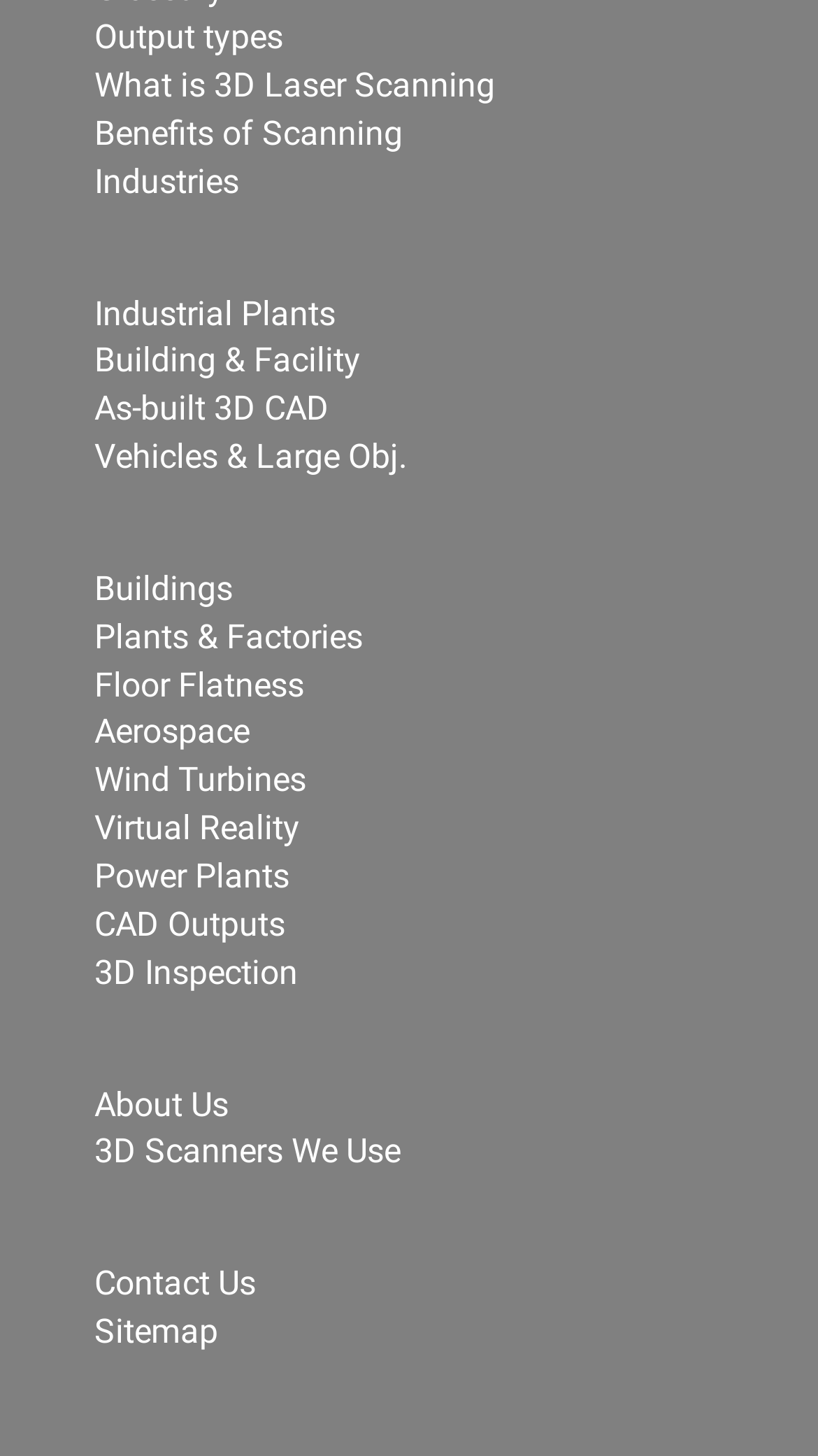Pinpoint the bounding box coordinates of the area that should be clicked to complete the following instruction: "Explore Industrial Plants". The coordinates must be given as four float numbers between 0 and 1, i.e., [left, top, right, bottom].

[0.115, 0.201, 0.41, 0.228]